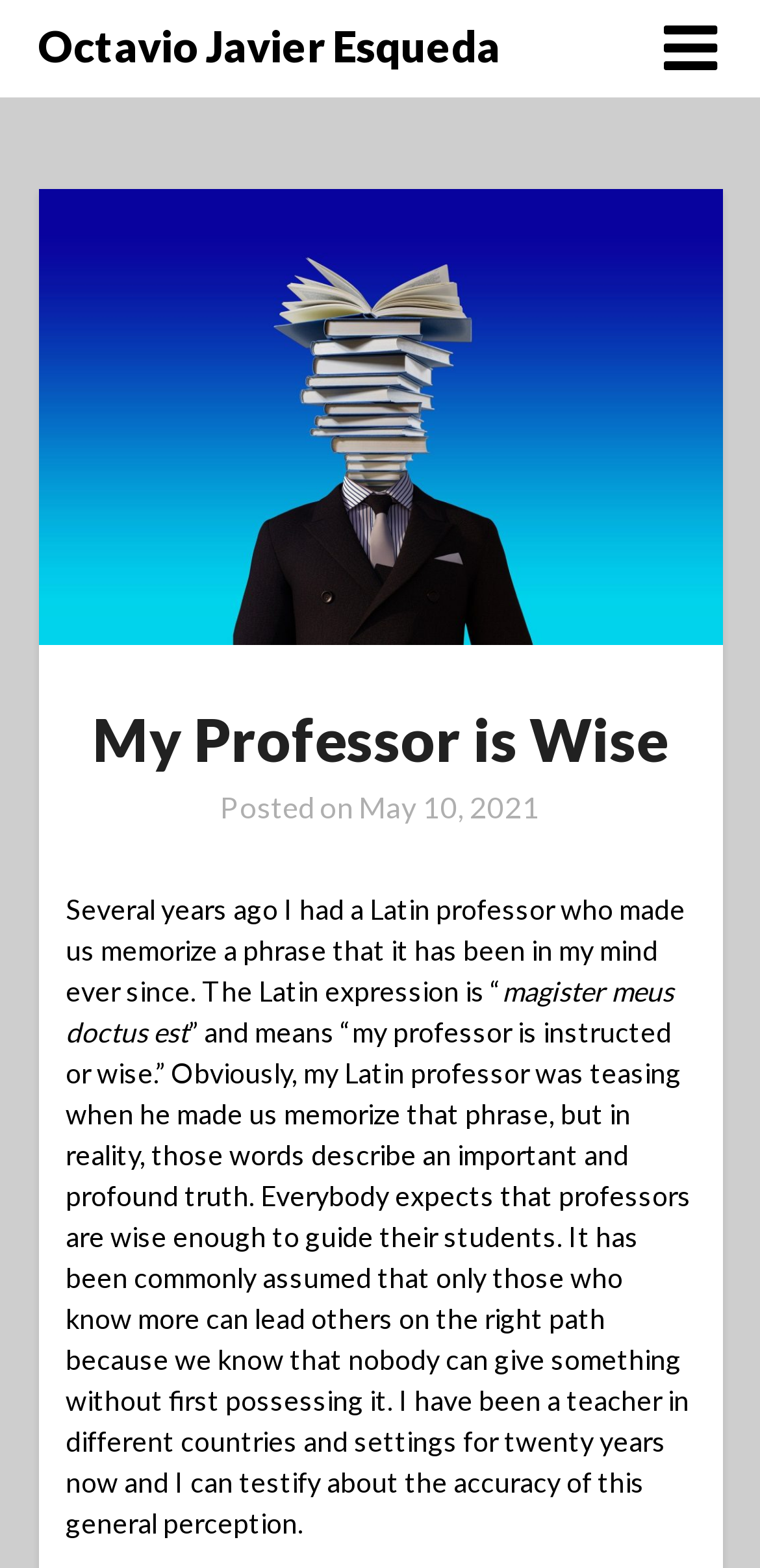Can you extract the headline from the webpage for me?

My Professor is Wise